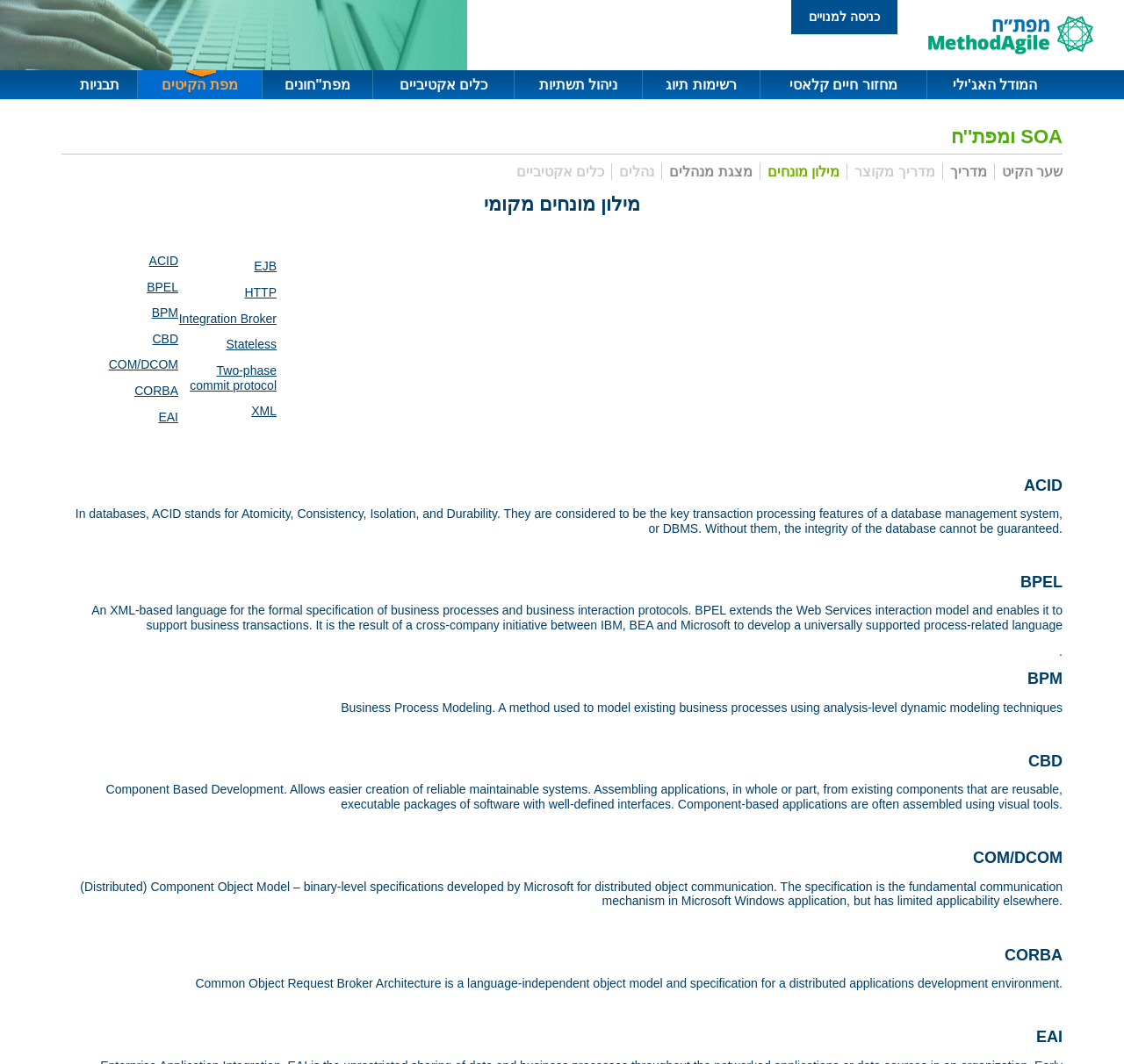What is CORBA used for?
Answer the question in as much detail as possible.

According to the webpage, CORBA (Common Object Request Broker Architecture) is a language-independent object model and specification for a distributed applications development environment, which enables the development of distributed applications.